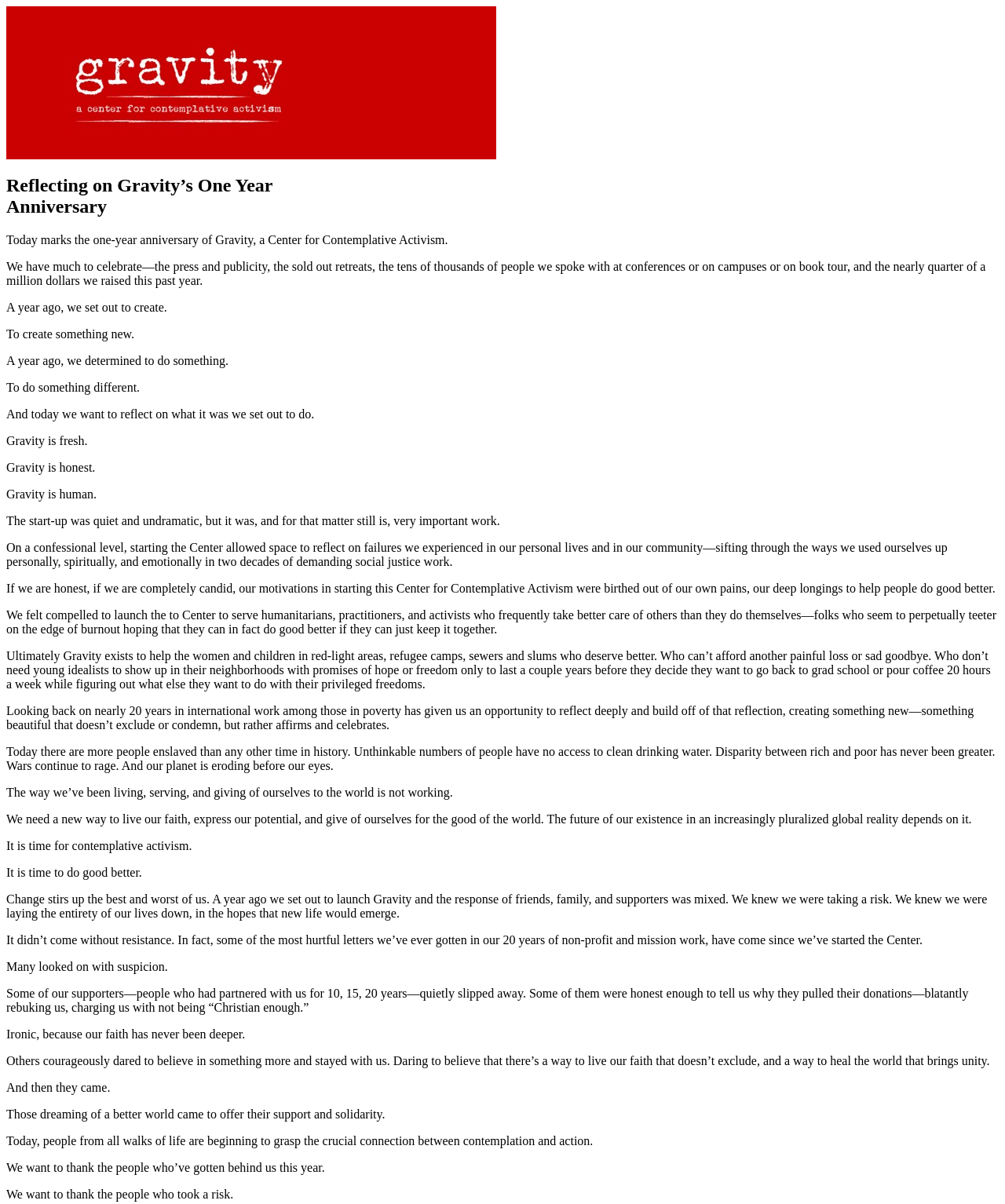What is the purpose of Gravity?
Please respond to the question with as much detail as possible.

The founders of Gravity state that their motivations in starting the Center were birthed out of their own pains and deep longings to help people do good better. They want to serve humanitarians, practitioners, and activists who frequently take better care of others than they do themselves.